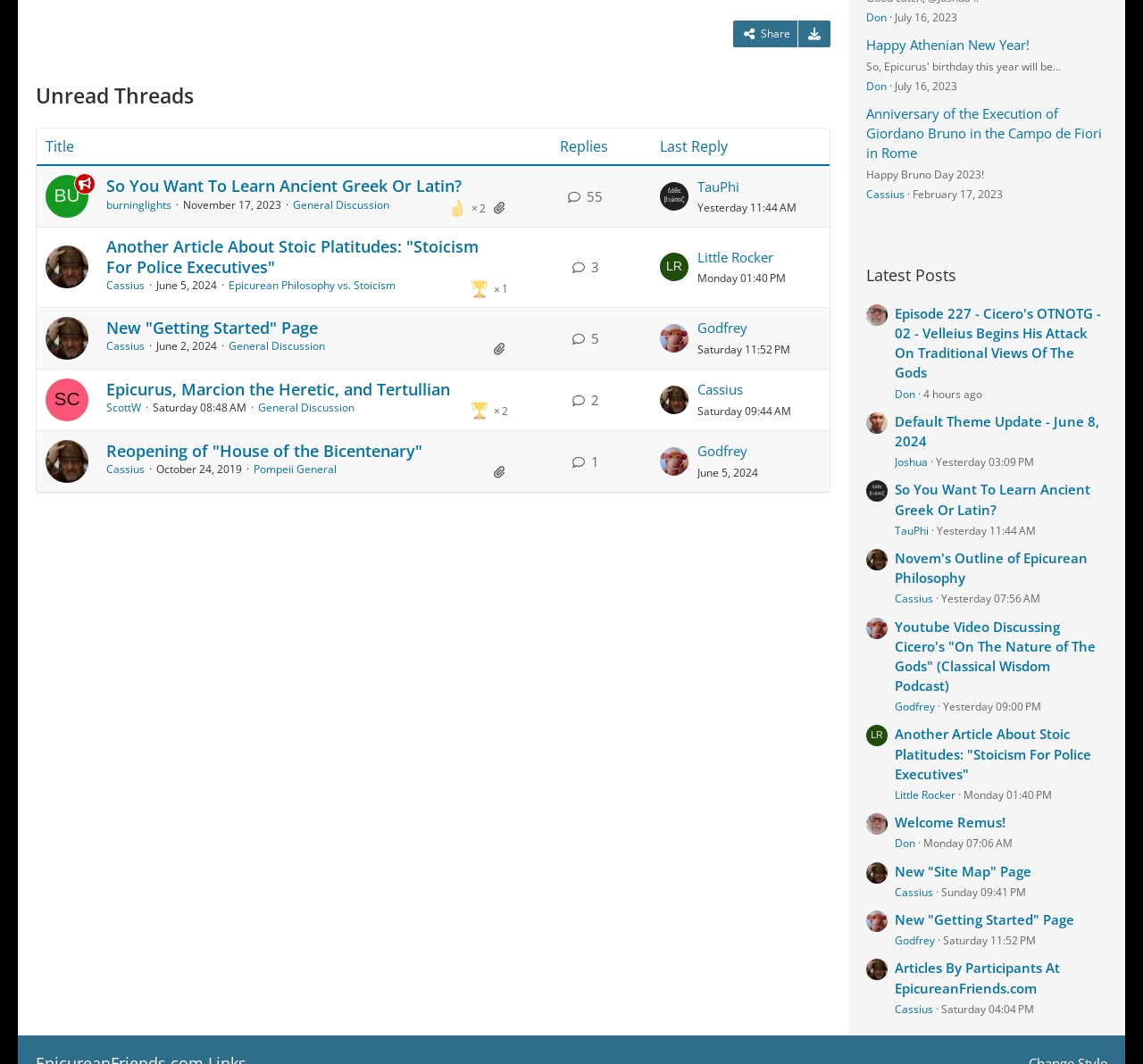Answer the following query concisely with a single word or phrase:
What is the time of the last reply in the fourth thread?

Monday 01:40 PM